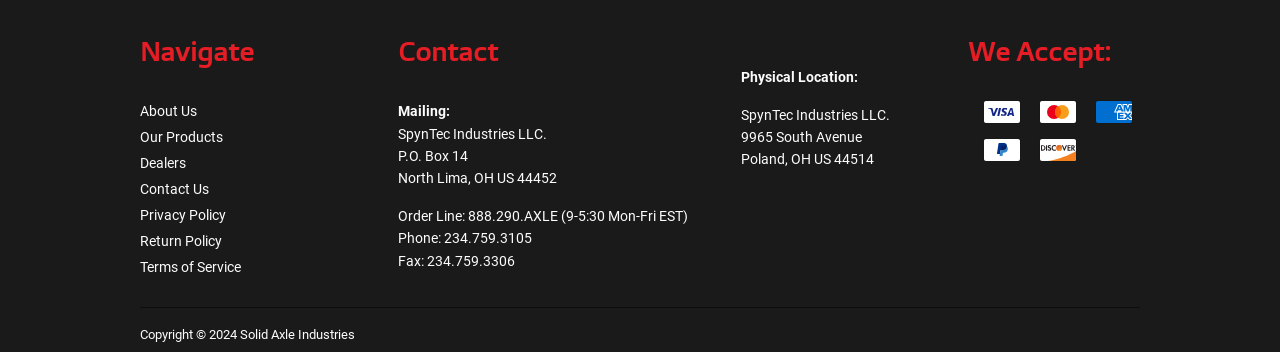Please determine the bounding box coordinates of the area that needs to be clicked to complete this task: 'Click on Contact Us'. The coordinates must be four float numbers between 0 and 1, formatted as [left, top, right, bottom].

[0.109, 0.514, 0.163, 0.559]